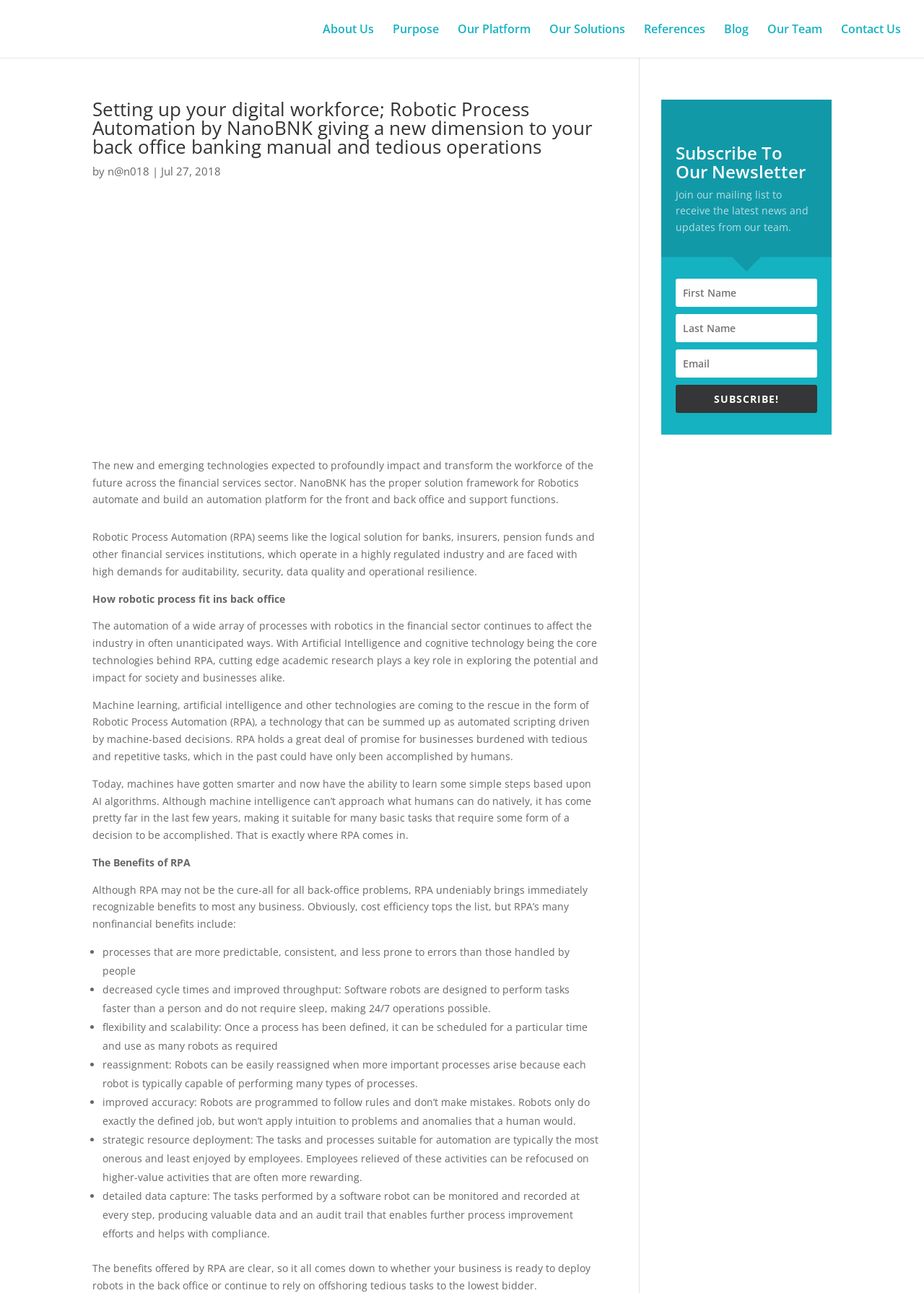Determine the bounding box coordinates for the area that needs to be clicked to fulfill this task: "Subscribe to the newsletter". The coordinates must be given as four float numbers between 0 and 1, i.e., [left, top, right, bottom].

[0.731, 0.298, 0.884, 0.319]